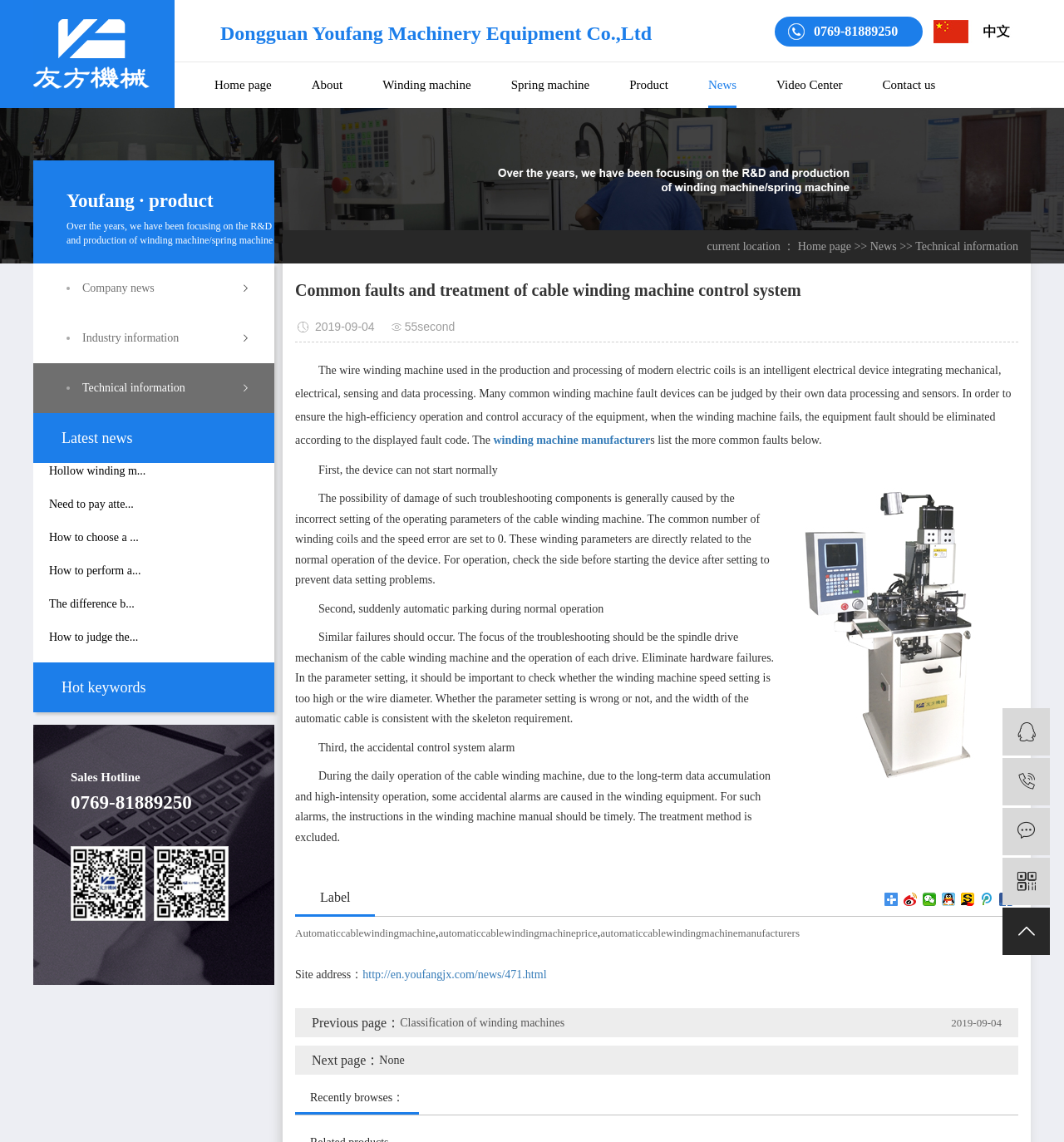Utilize the details in the image to give a detailed response to the question: What is the title of the article on the webpage?

I found the title of the article by looking at the main content section of the webpage. The text 'Common faults and treatment of cable winding machine control system' is located at the top of the main content section, indicating that it is the title of the article.